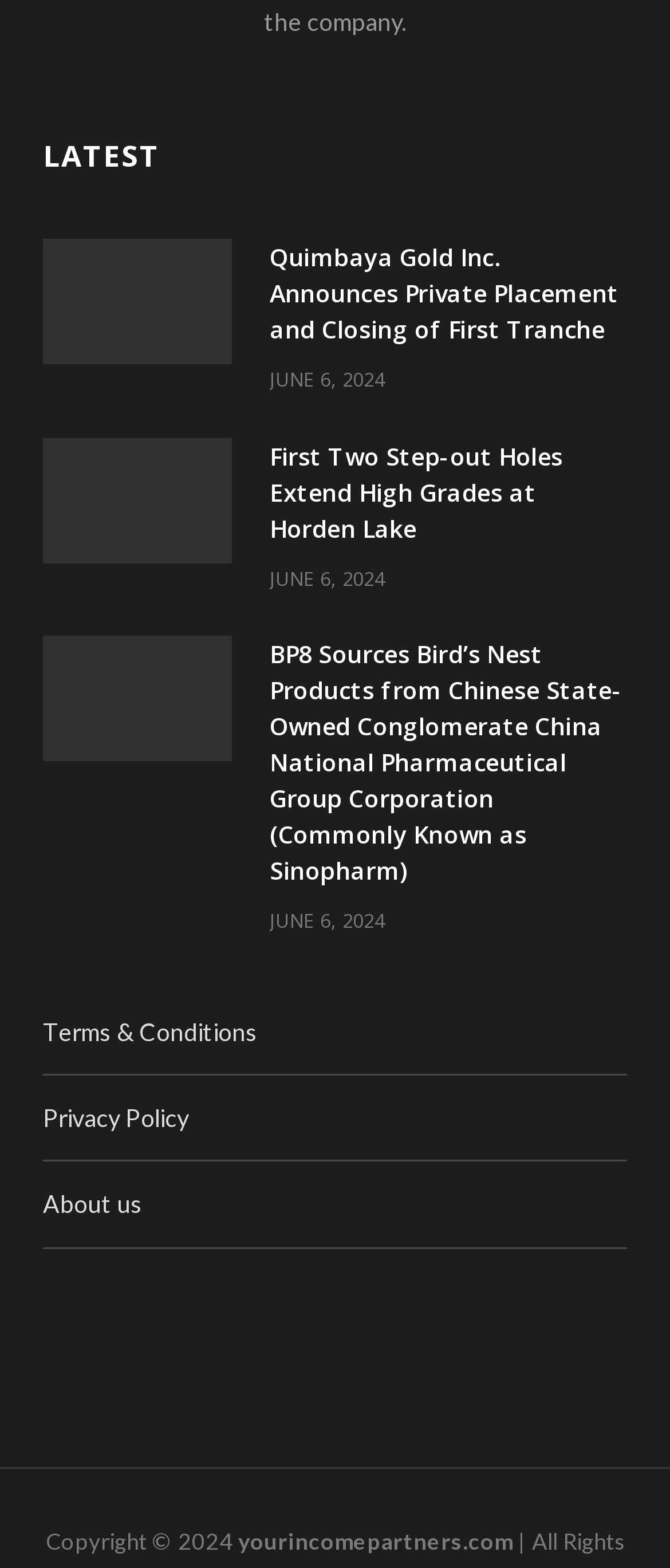Based on the image, please respond to the question with as much detail as possible:
What is the website's domain name?

The webpage has a static text element at the bottom with the text 'yourincomepartners.com', which is the website's domain name.